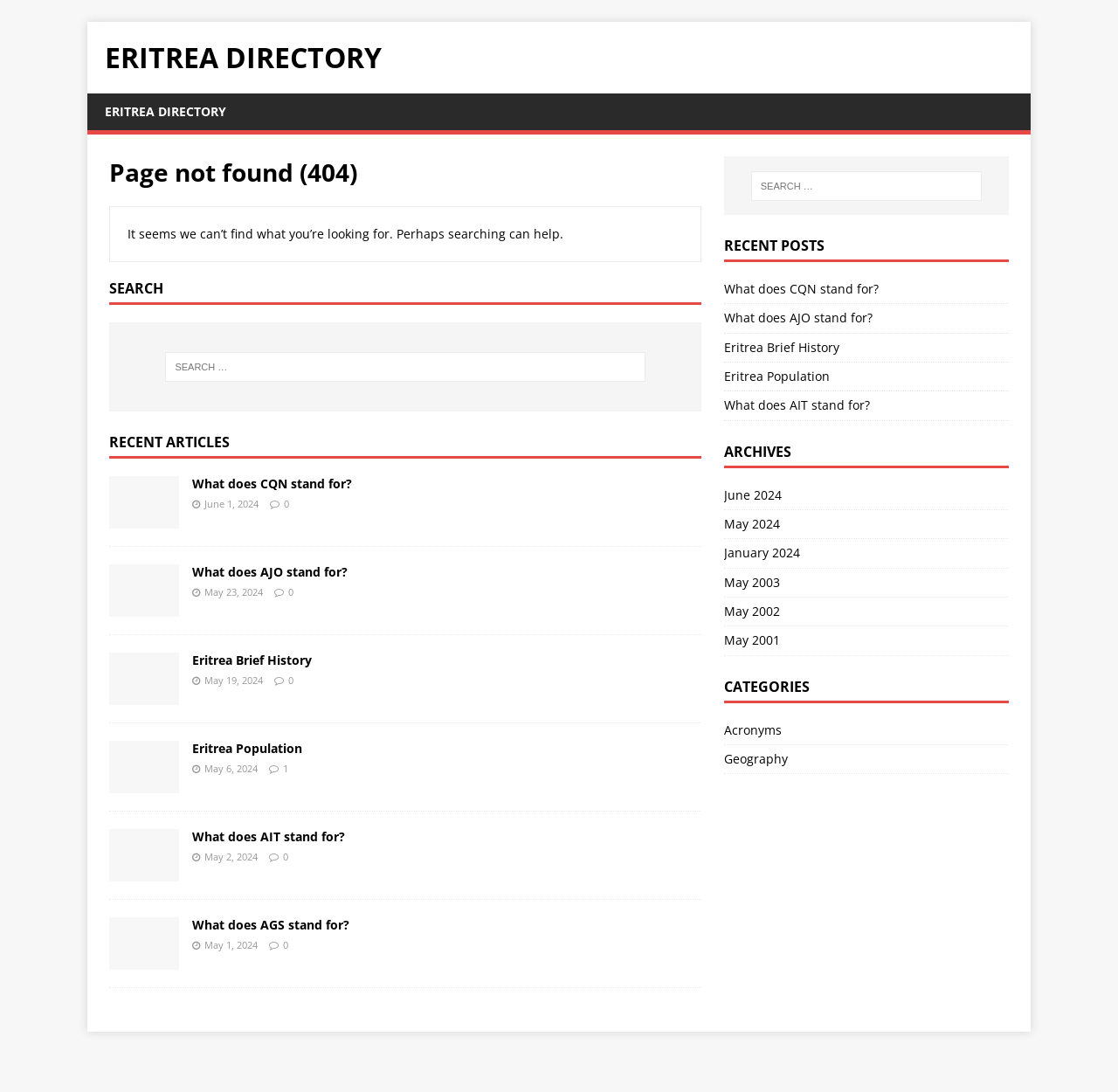Find the headline of the webpage and generate its text content.

Page not found (404)